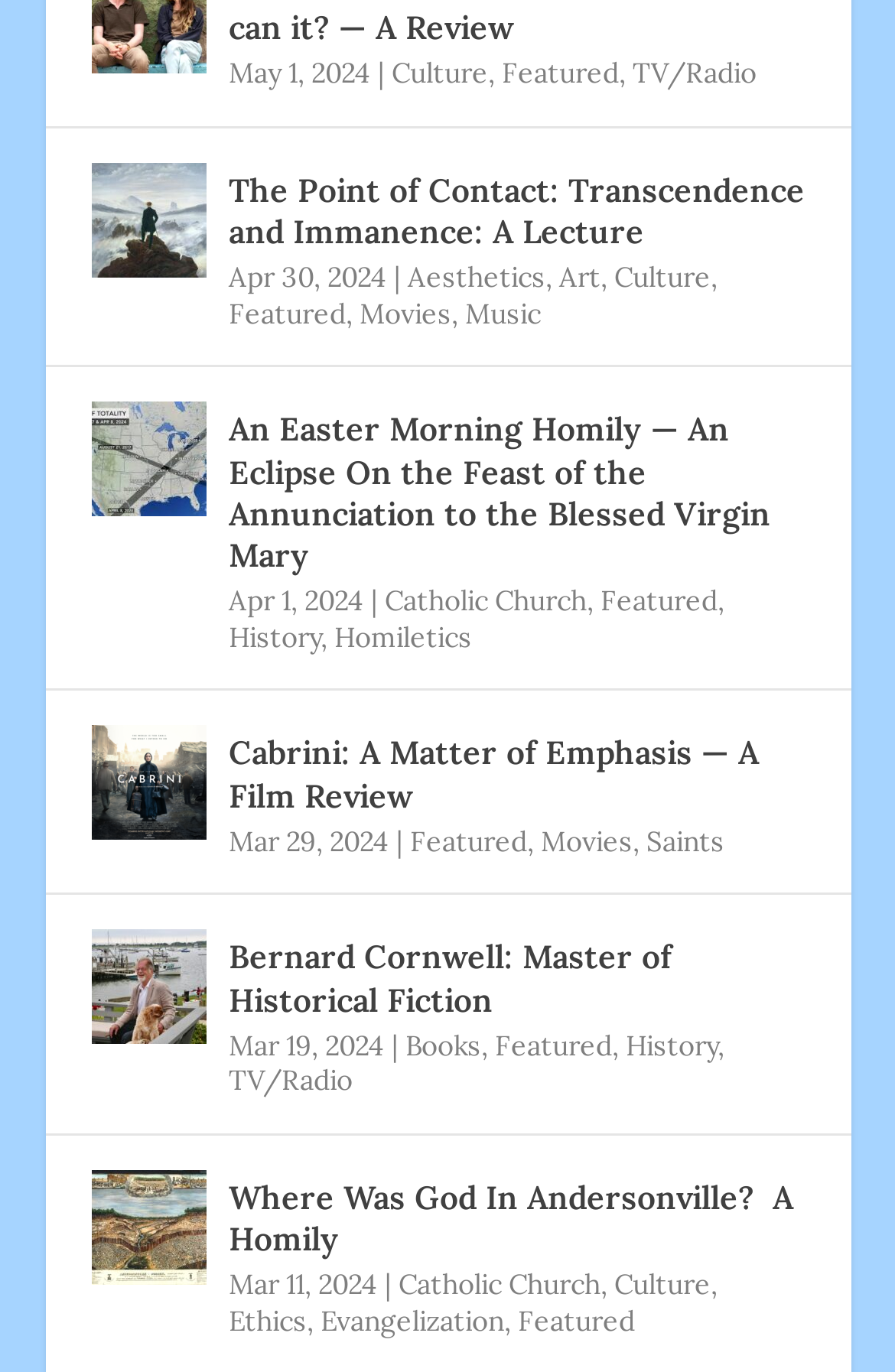Answer the question using only a single word or phrase: 
What is the topic of the article 'An Easter Morning Homily — An Eclipse On the Feast of the Annunciation to the Blessed Virgin Mary'?

Catholic Church